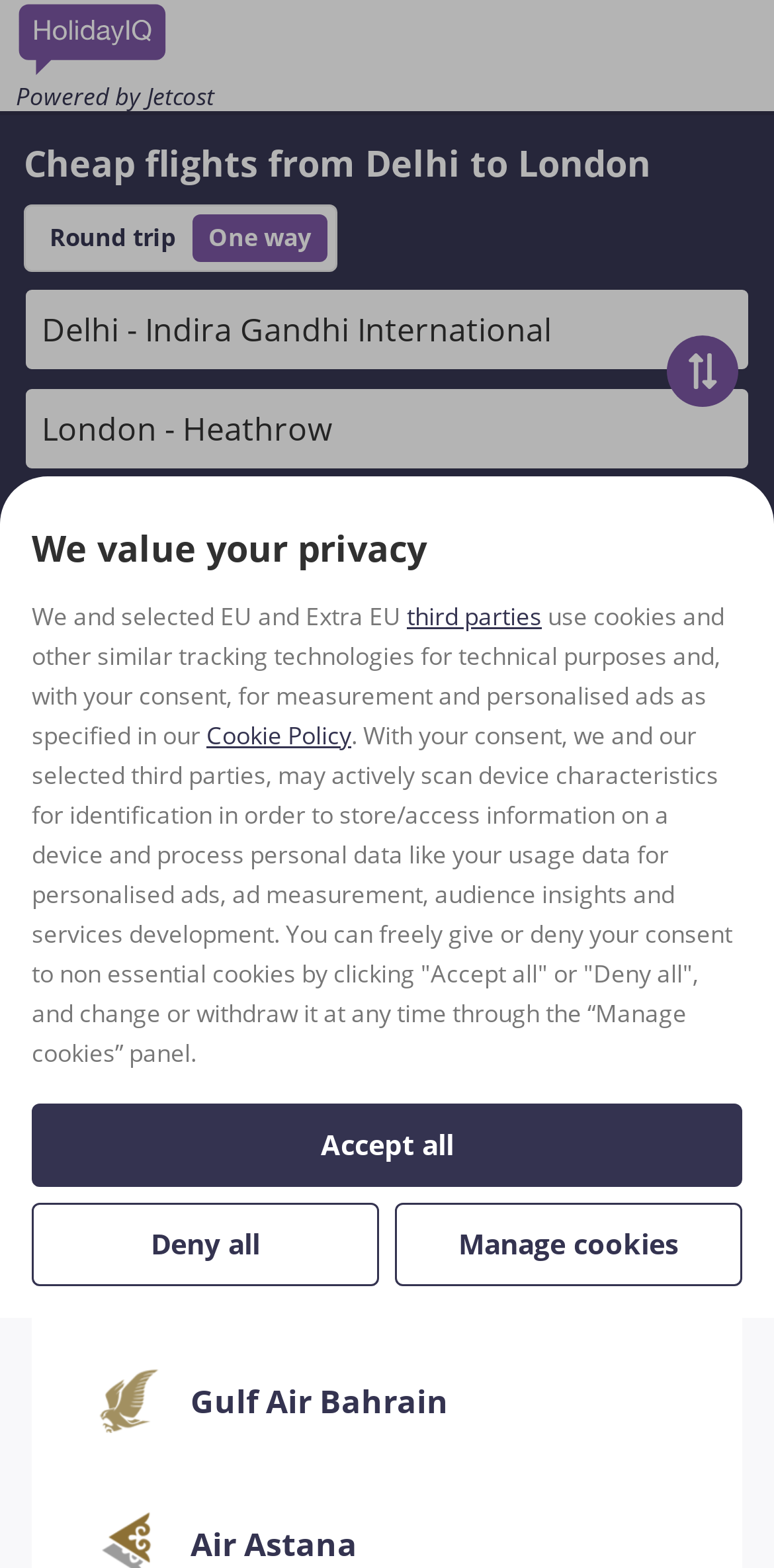Provide the bounding box coordinates in the format (top-left x, top-left y, bottom-right x, bottom-right y). All values are floating point numbers between 0 and 1. Determine the bounding box coordinate of the UI element described as: Gulf Air Bahrain

[0.092, 0.858, 0.908, 0.928]